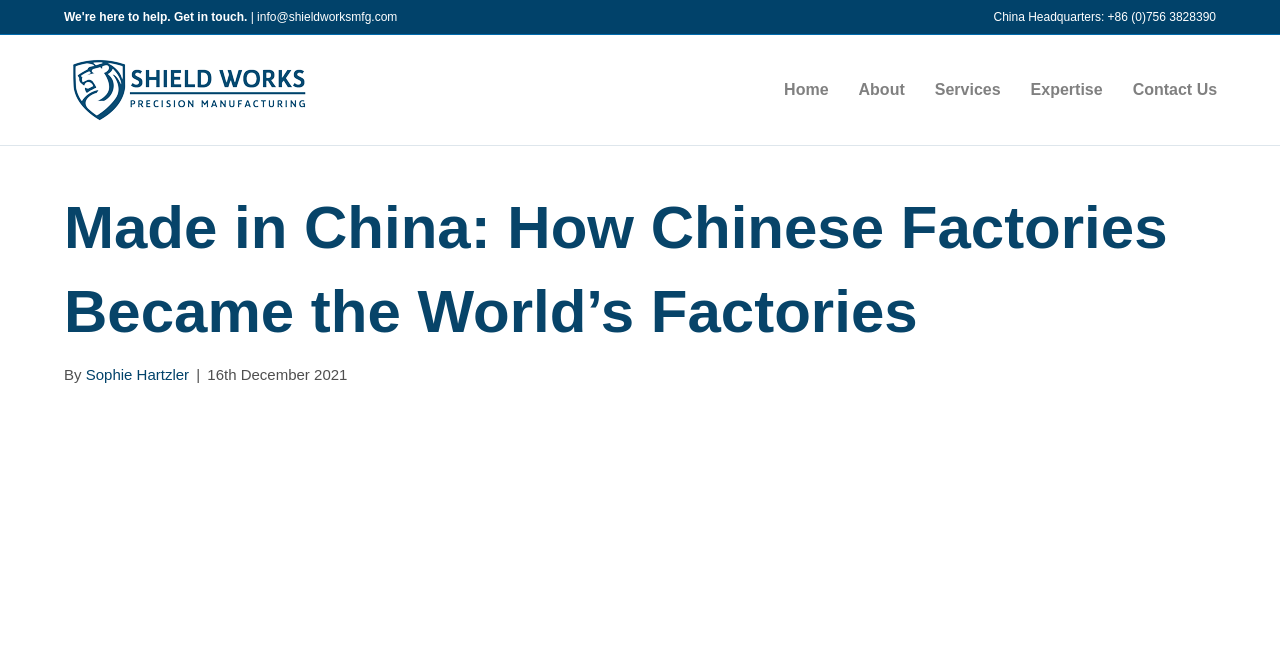Please find the bounding box coordinates of the element that needs to be clicked to perform the following instruction: "Go back to top". The bounding box coordinates should be four float numbers between 0 and 1, represented as [left, top, right, bottom].

None